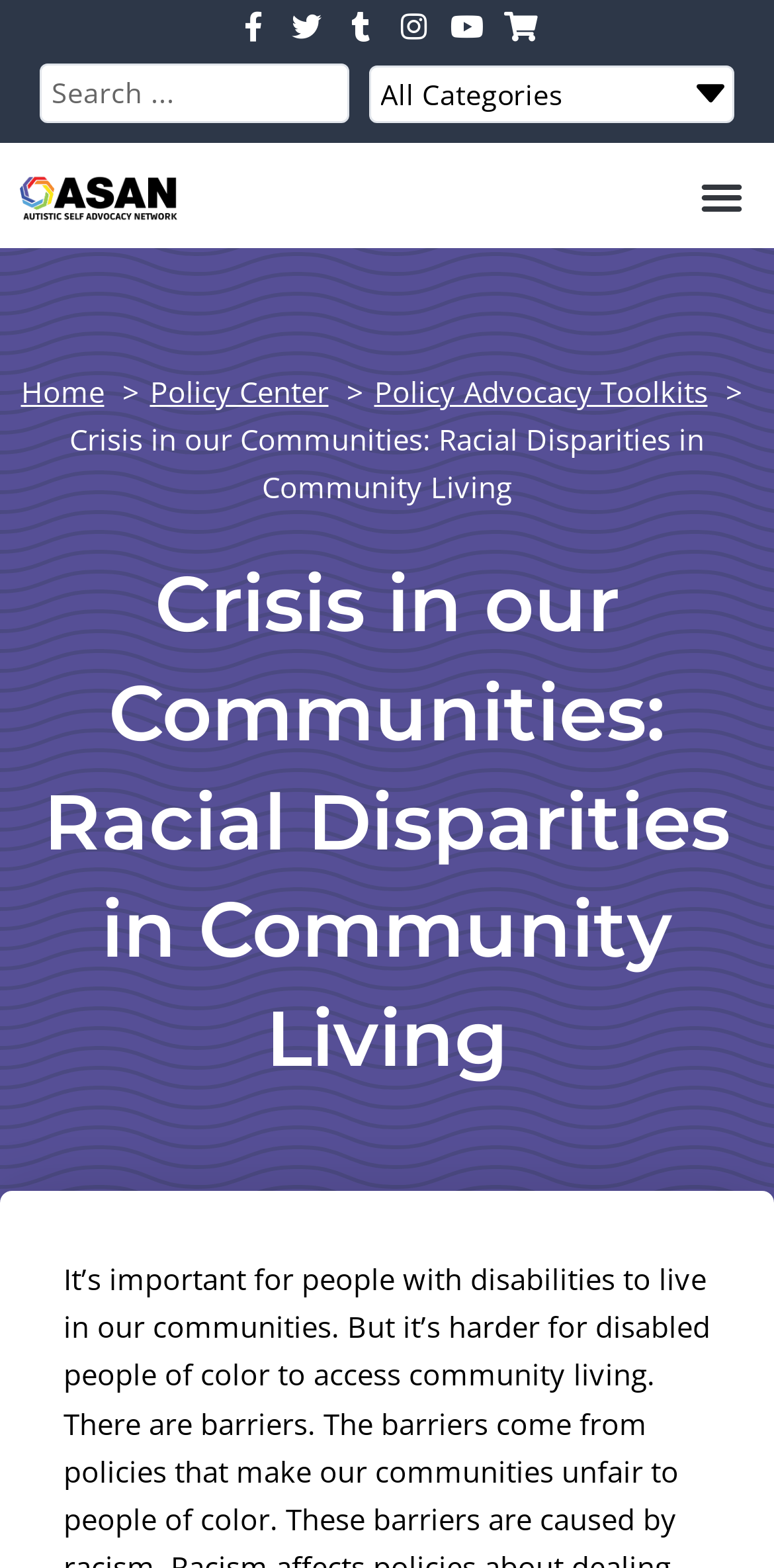What is the purpose of the button at the top right corner?
Utilize the information in the image to give a detailed answer to the question.

I analyzed the button element at the top right corner and found that it is a menu toggle button, which is used to expand or collapse the menu.